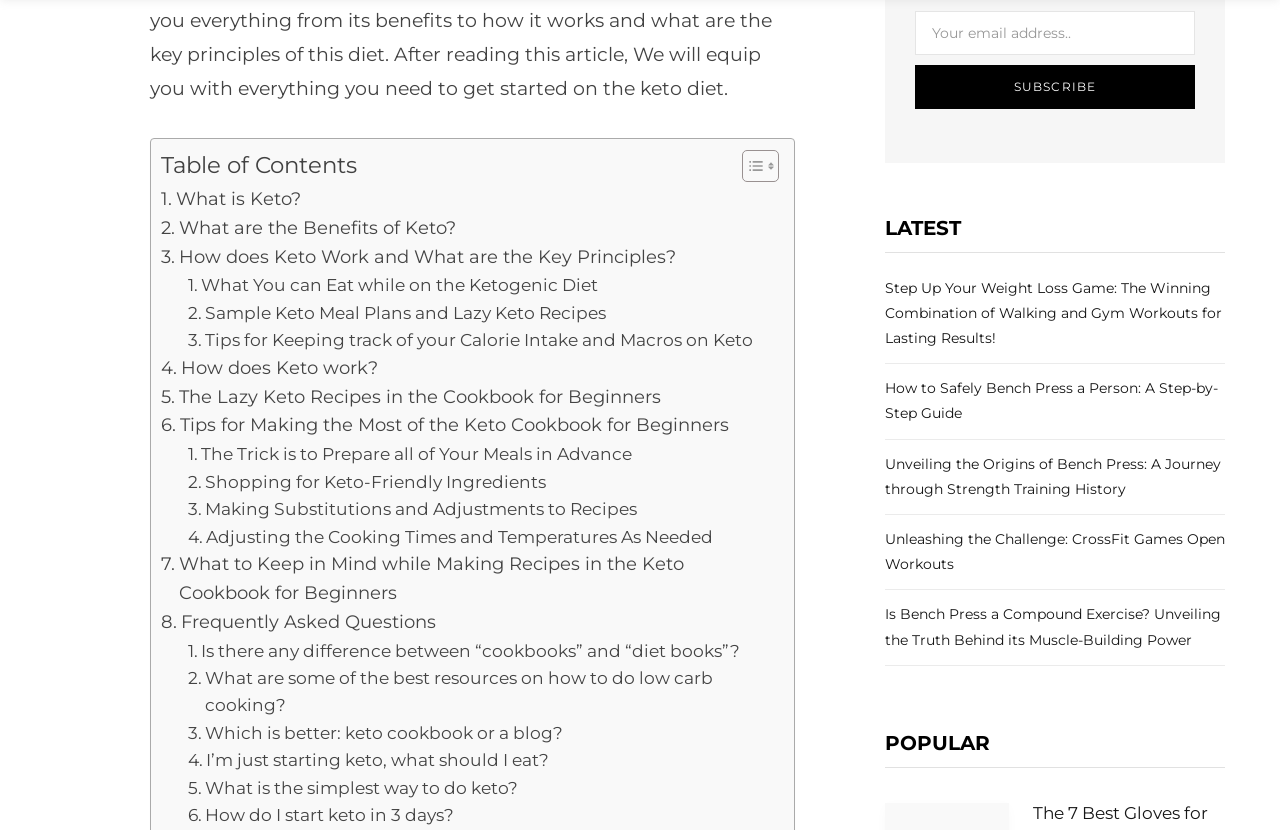Locate the bounding box coordinates of the clickable part needed for the task: "Read 'Step Up Your Weight Loss Game: The Winning Combination of Walking and Gym Workouts for Lasting Results!'".

[0.691, 0.336, 0.955, 0.418]